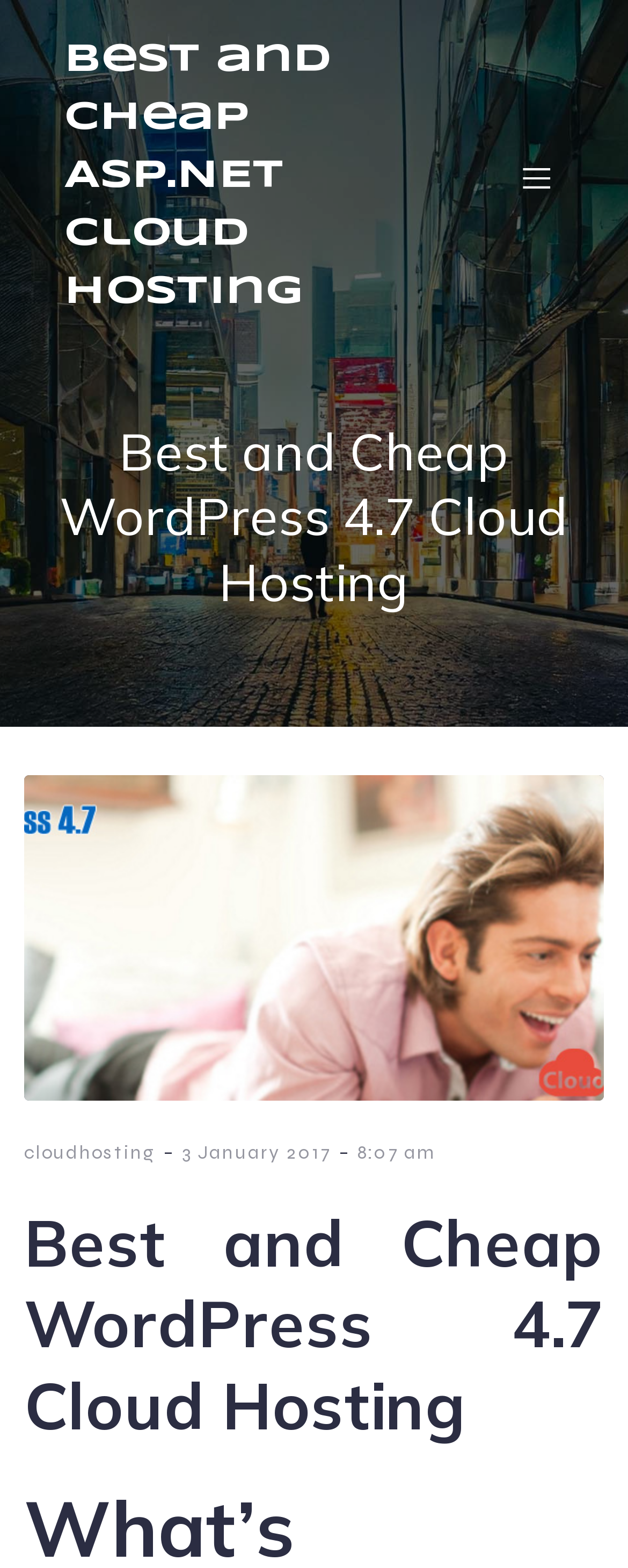Locate and extract the headline of this webpage.

Best and Cheap WordPress 4.7 Cloud Hosting